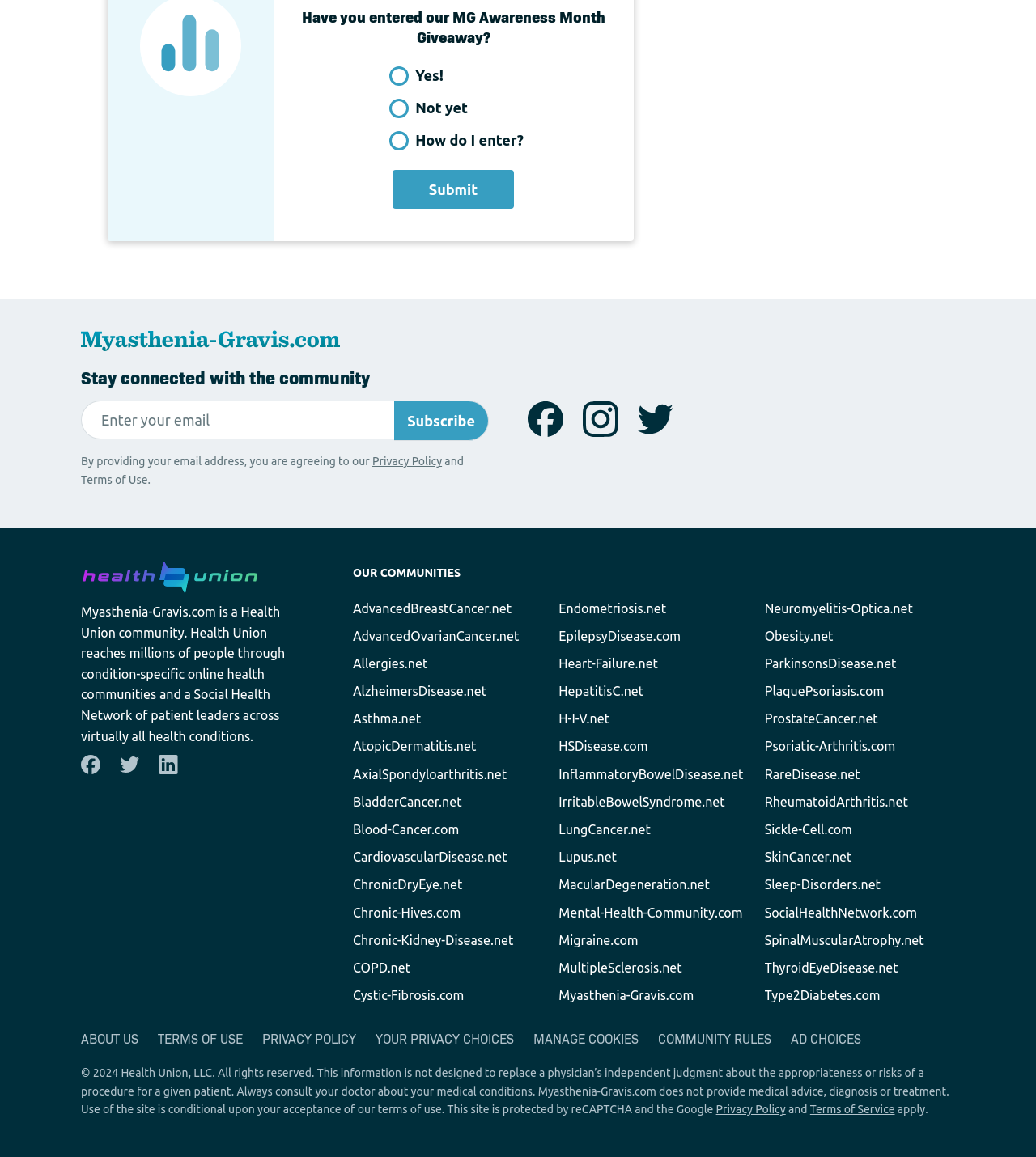Using the details from the image, please elaborate on the following question: What is the purpose of the 'Submit' button?

The 'Submit' button is located below a group of radio buttons with options 'Yes!', 'Not yet', and 'How do I enter?'. This suggests that the user is being asked a question, and the 'Submit' button is used to submit their answer.